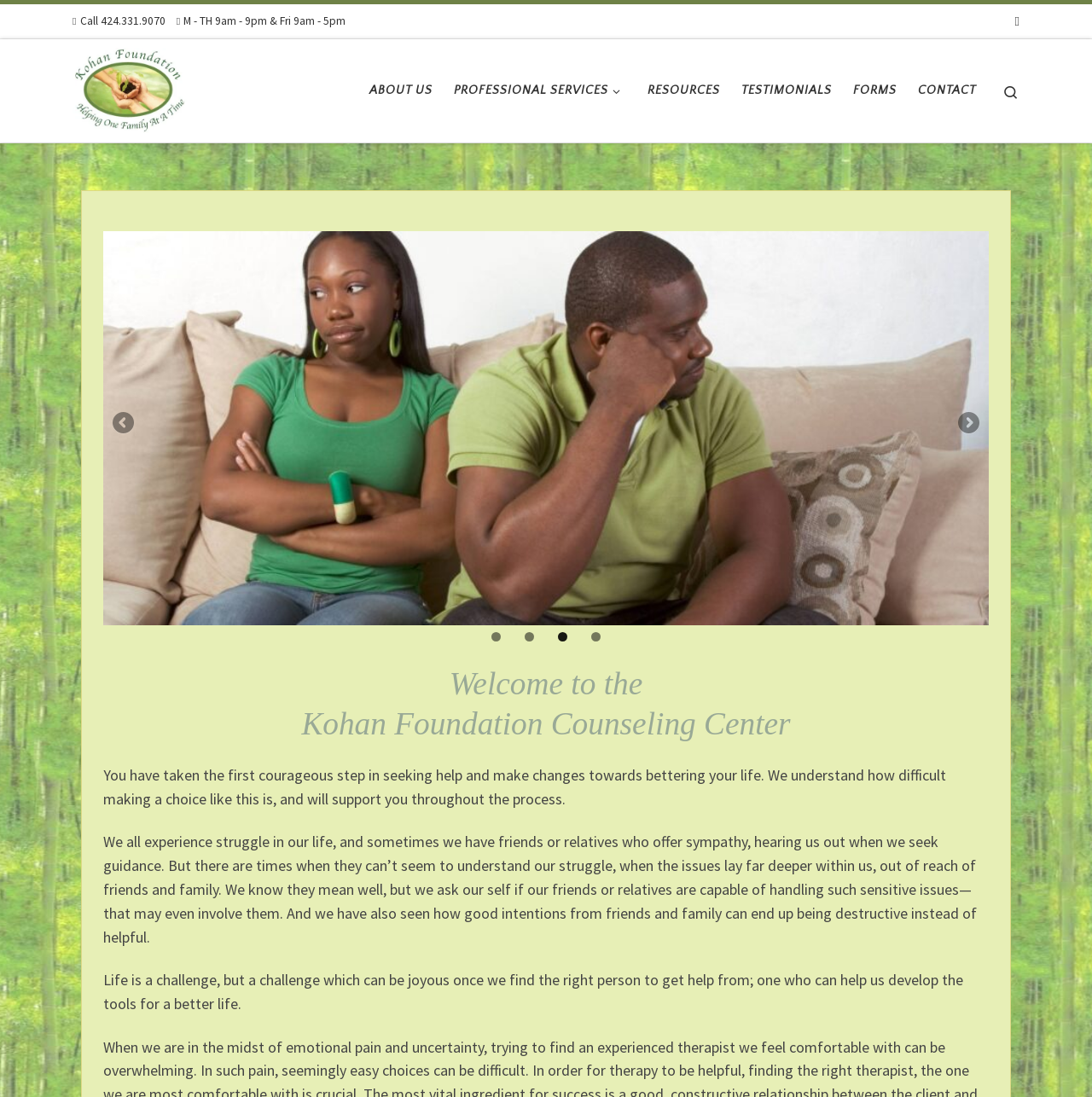Please identify the bounding box coordinates of the clickable area that will allow you to execute the instruction: "View the privacy policy".

None